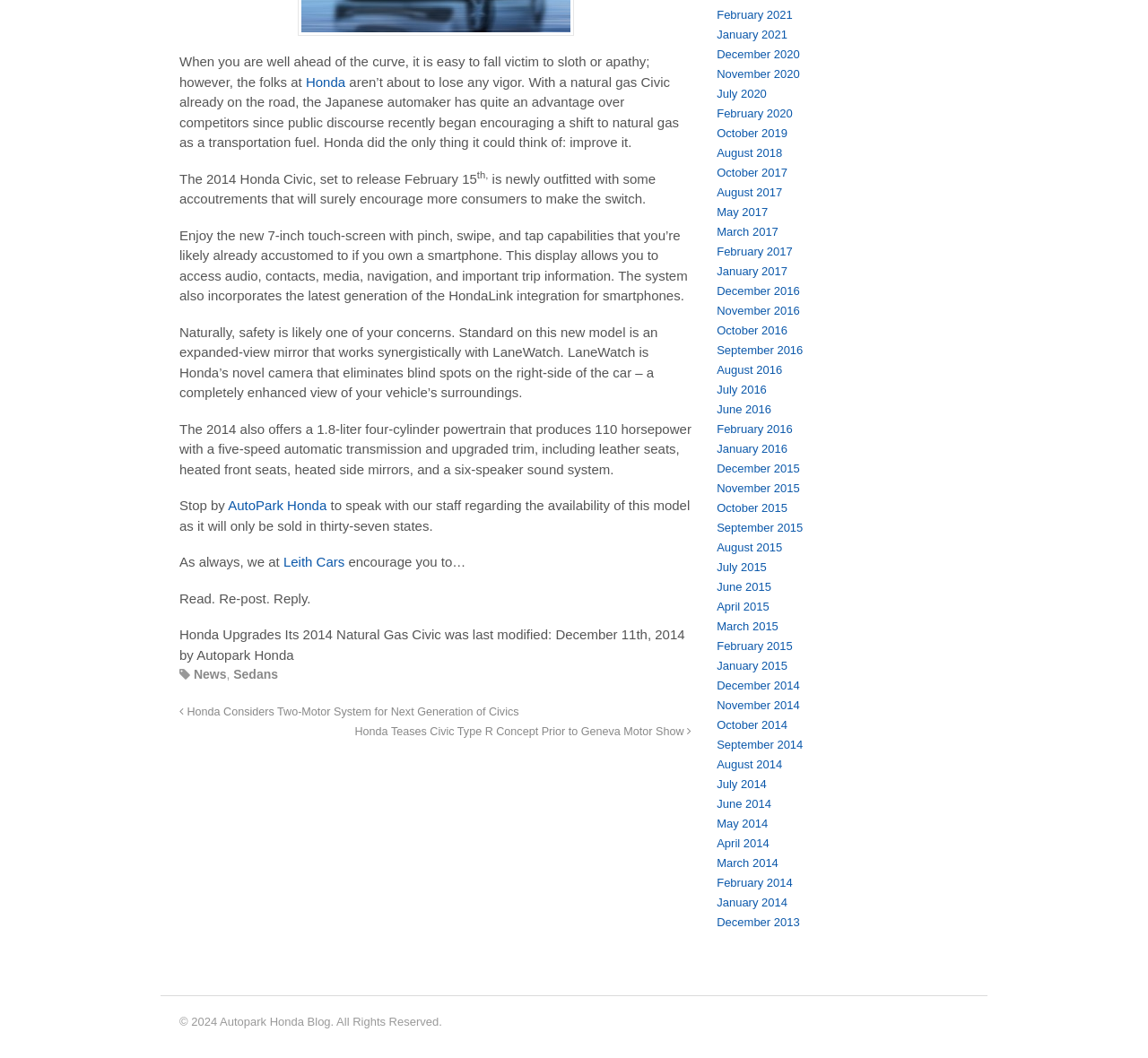Identify the bounding box of the UI element described as follows: "News". Provide the coordinates as four float numbers in the range of 0 to 1 [left, top, right, bottom].

[0.169, 0.631, 0.197, 0.644]